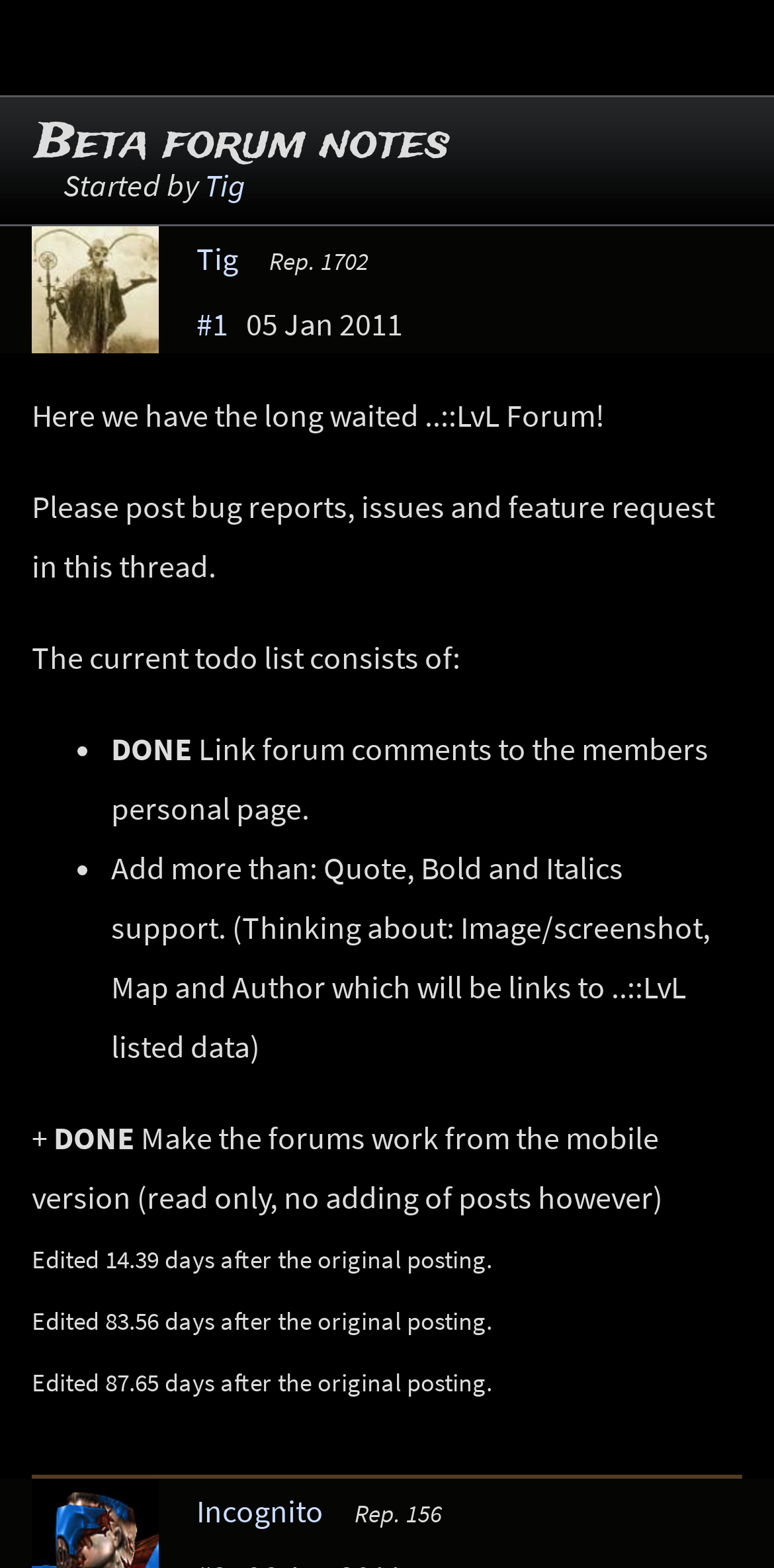Given the element description: "parent_node: PaN61 Rep. 385", predict the bounding box coordinates of the UI element it refers to, using four float numbers between 0 and 1, i.e., [left, top, right, bottom].

[0.041, 0.513, 0.205, 0.538]